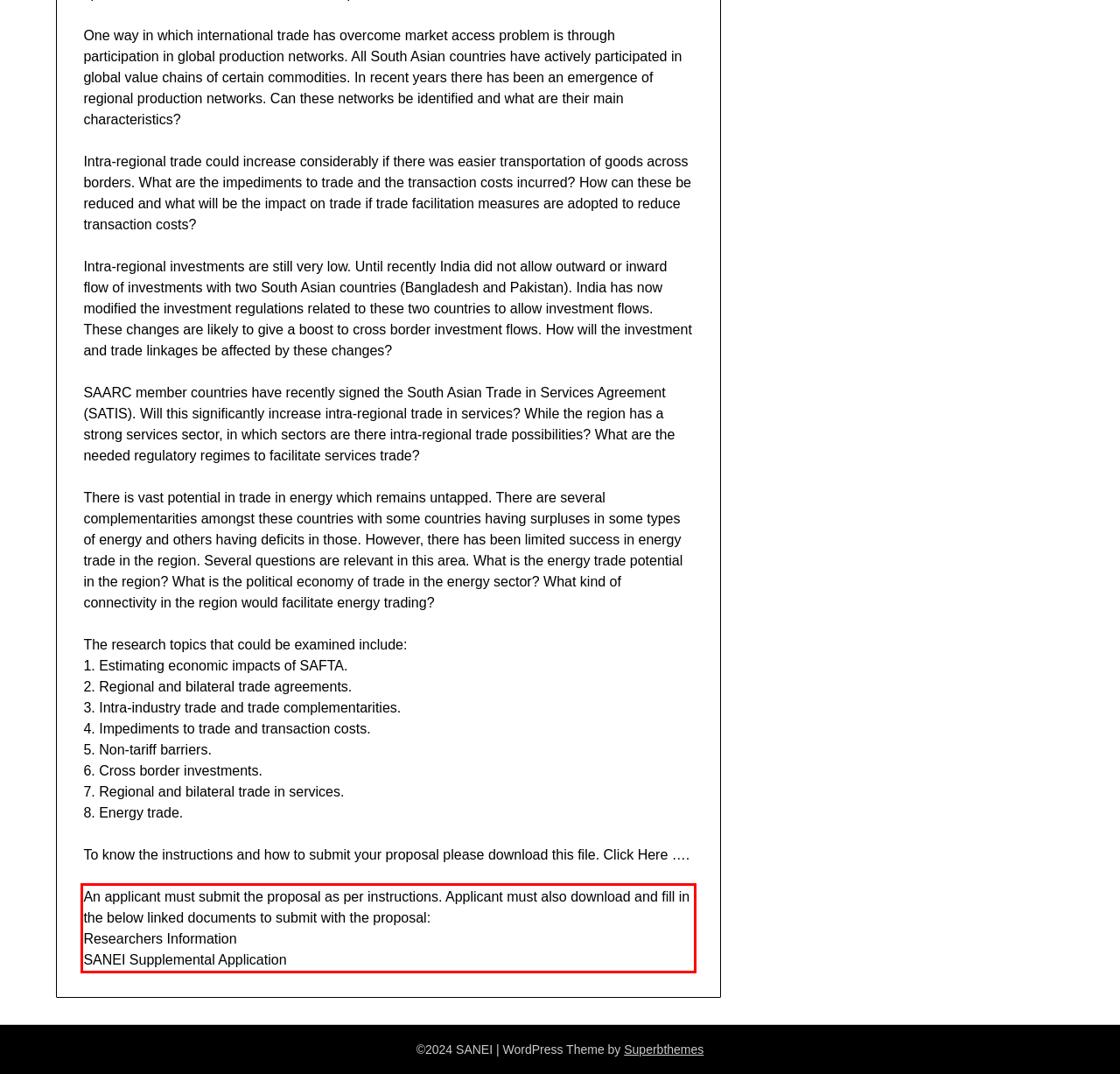Within the provided webpage screenshot, find the red rectangle bounding box and perform OCR to obtain the text content.

An applicant must submit the proposal as per instructions. Applicant must also download and fill in the below linked documents to submit with the proposal: Researchers Information SANEI Supplemental Application